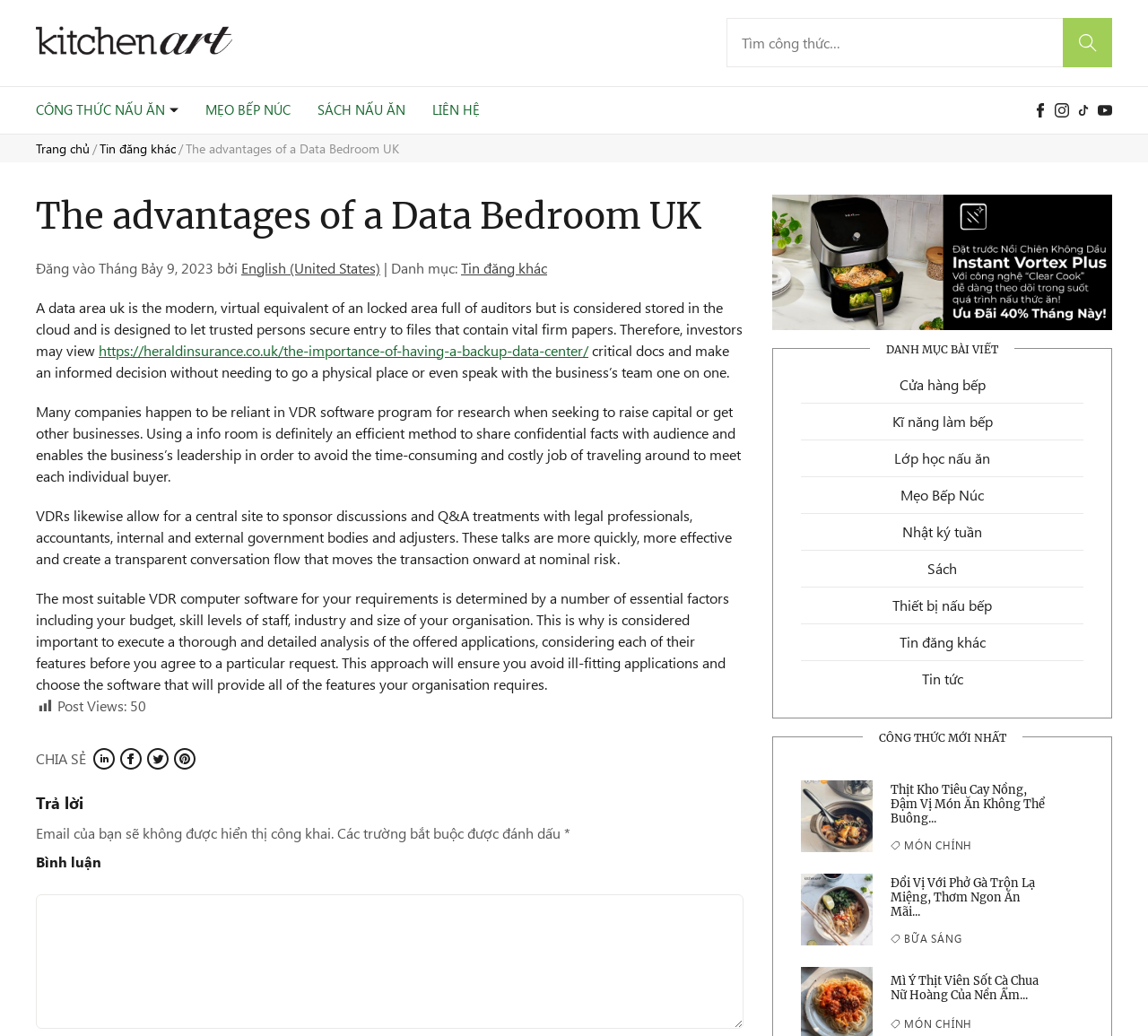Examine the image carefully and respond to the question with a detailed answer: 
What is the benefit of using a Data Room UK?

According to the webpage, using a Data Room UK is an efficient method to share confidential files with audience and enables the business’s leadership to avoid the time-consuming and costly job of traveling around to meet each individual buyer.